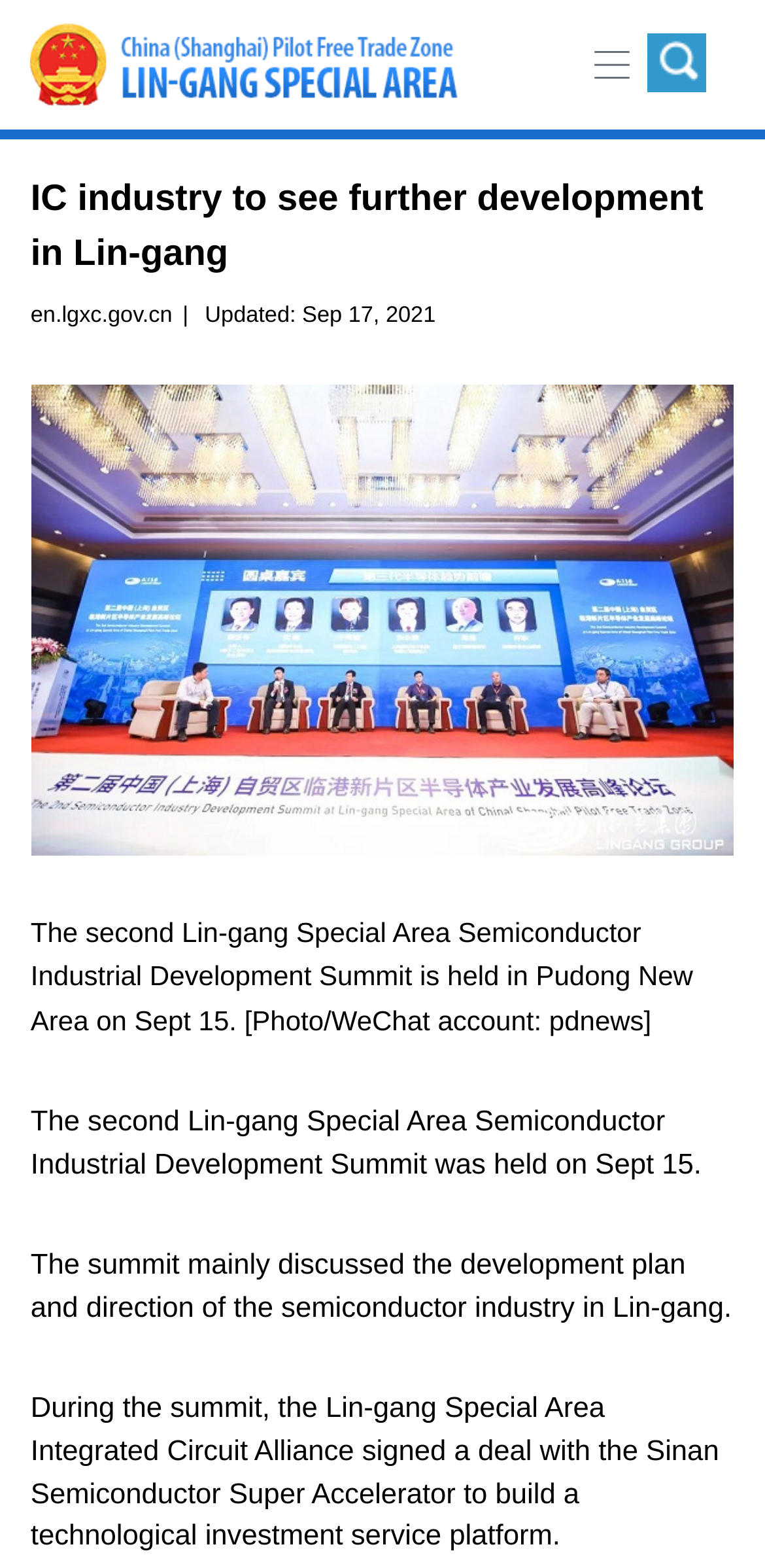What is the purpose of the deal signed during the summit?
Identify the answer in the screenshot and reply with a single word or phrase.

To build a technological investment service platform